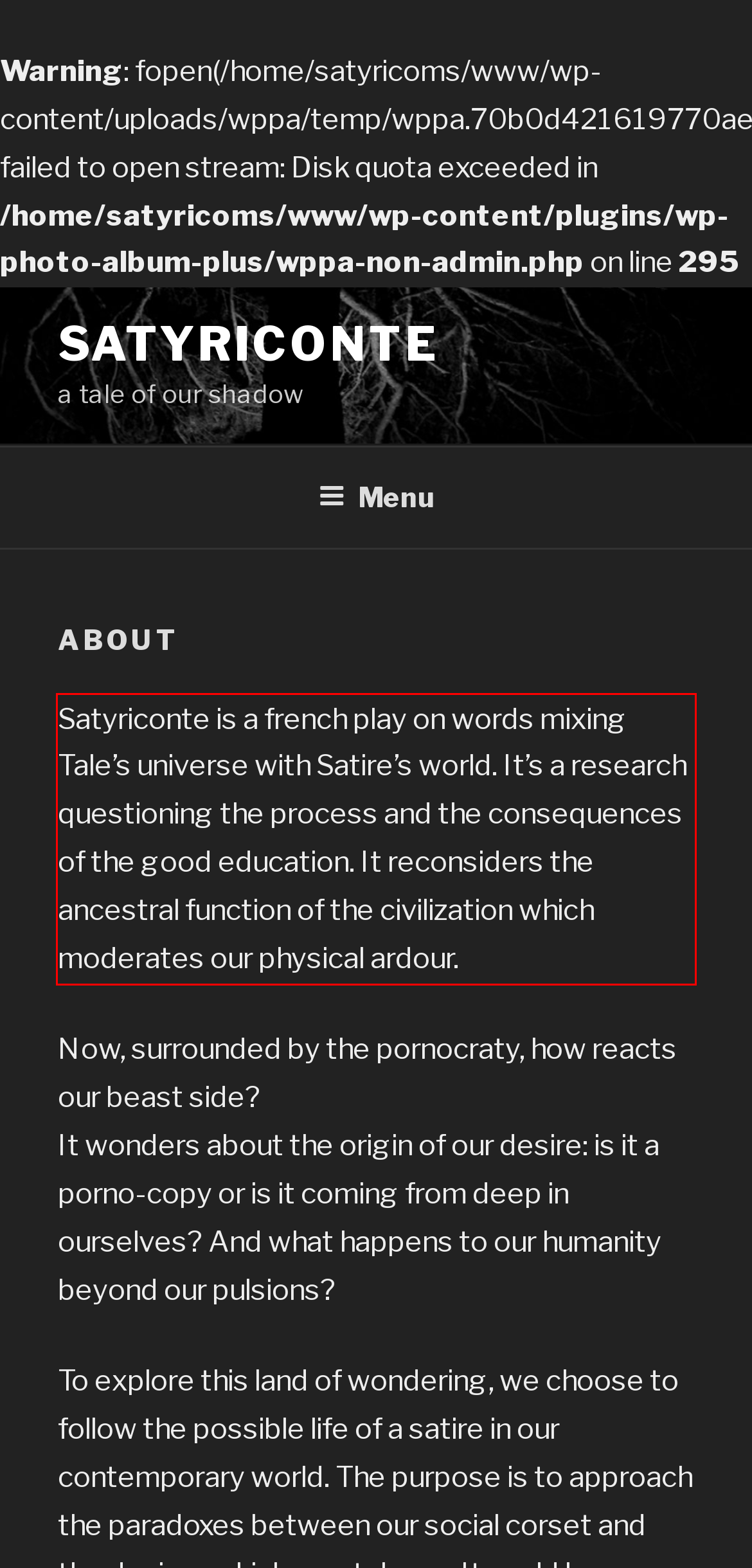From the provided screenshot, extract the text content that is enclosed within the red bounding box.

Satyriconte is a french play on words mixing Tale’s universe with Satire’s world. It’s a research questioning the process and the consequences of the good education. It reconsiders the ancestral function of the civilization which moderates our physical ardour.